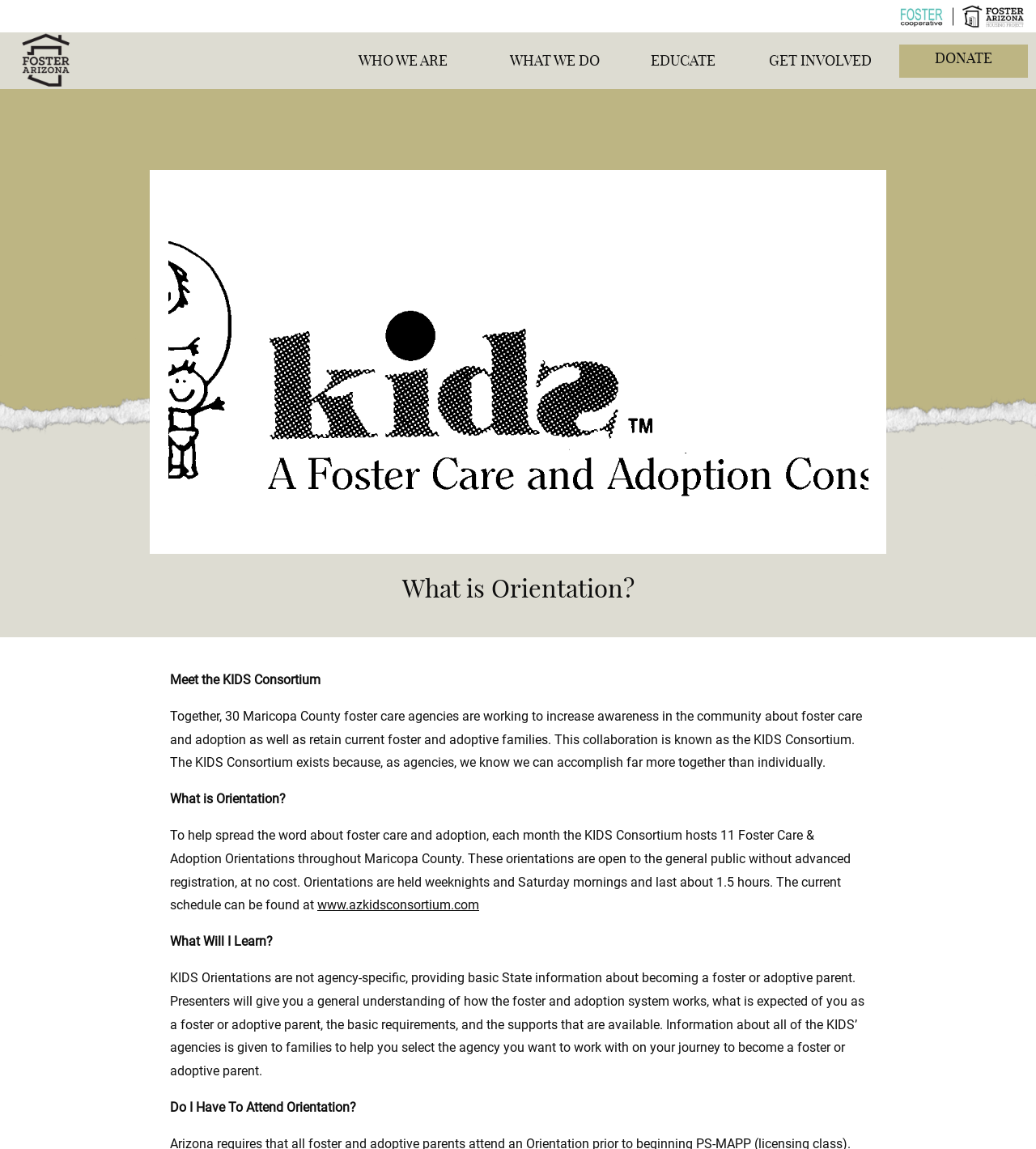What is the purpose of the information about all KIDS agencies provided at the Orientations?
Please craft a detailed and exhaustive response to the question.

According to the webpage, the information about all KIDS agencies is provided at the Orientations to help families select the agency they want to work with on their journey to become a foster or adoptive parent. This is stated in the paragraph that starts with 'KIDS Orientations are not agency-specific...'.